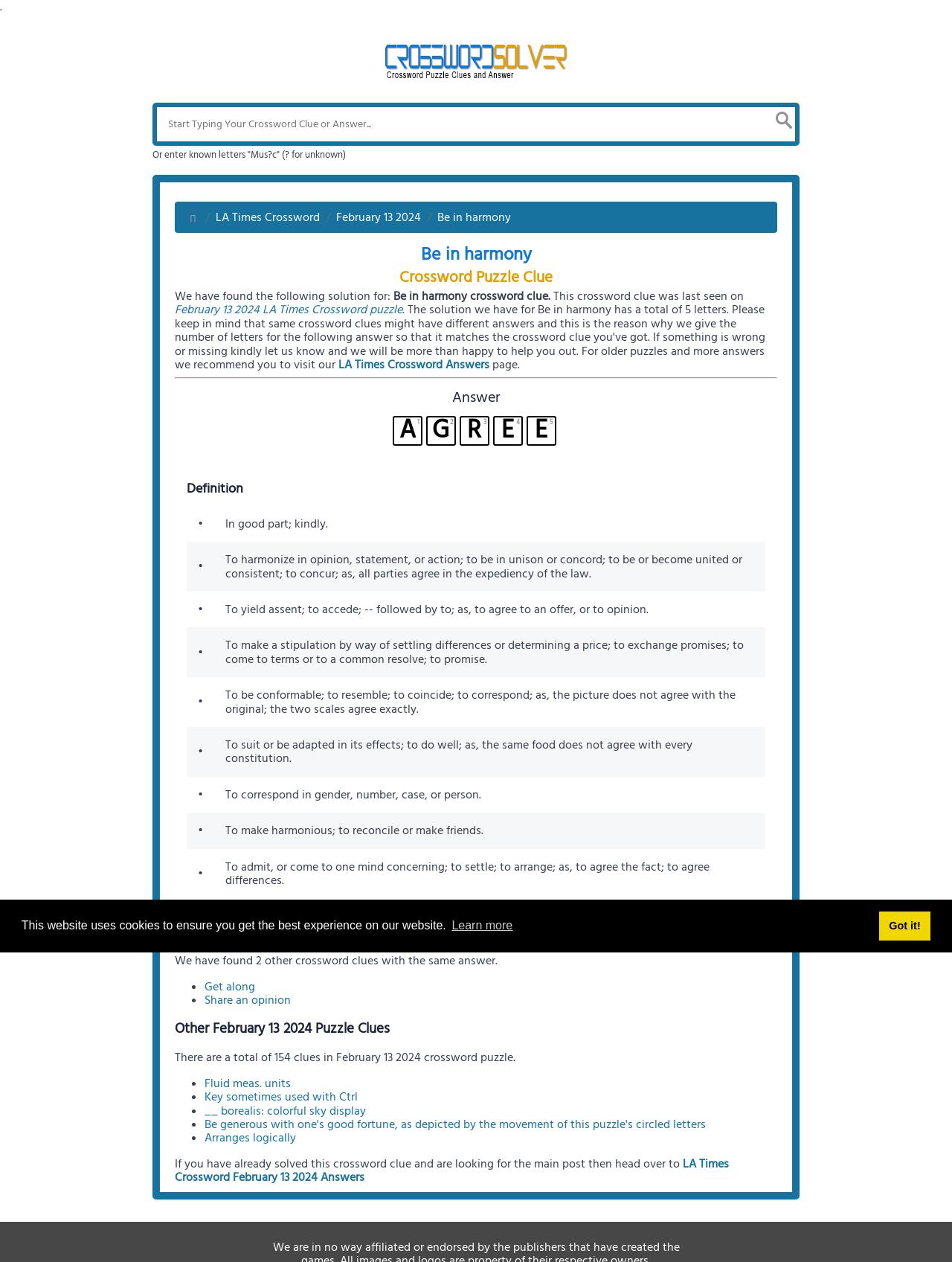Can you find the bounding box coordinates for the element that needs to be clicked to execute this instruction: "Search for a crossword clue"? The coordinates should be given as four float numbers between 0 and 1, i.e., [left, top, right, bottom].

[0.16, 0.082, 0.84, 0.116]